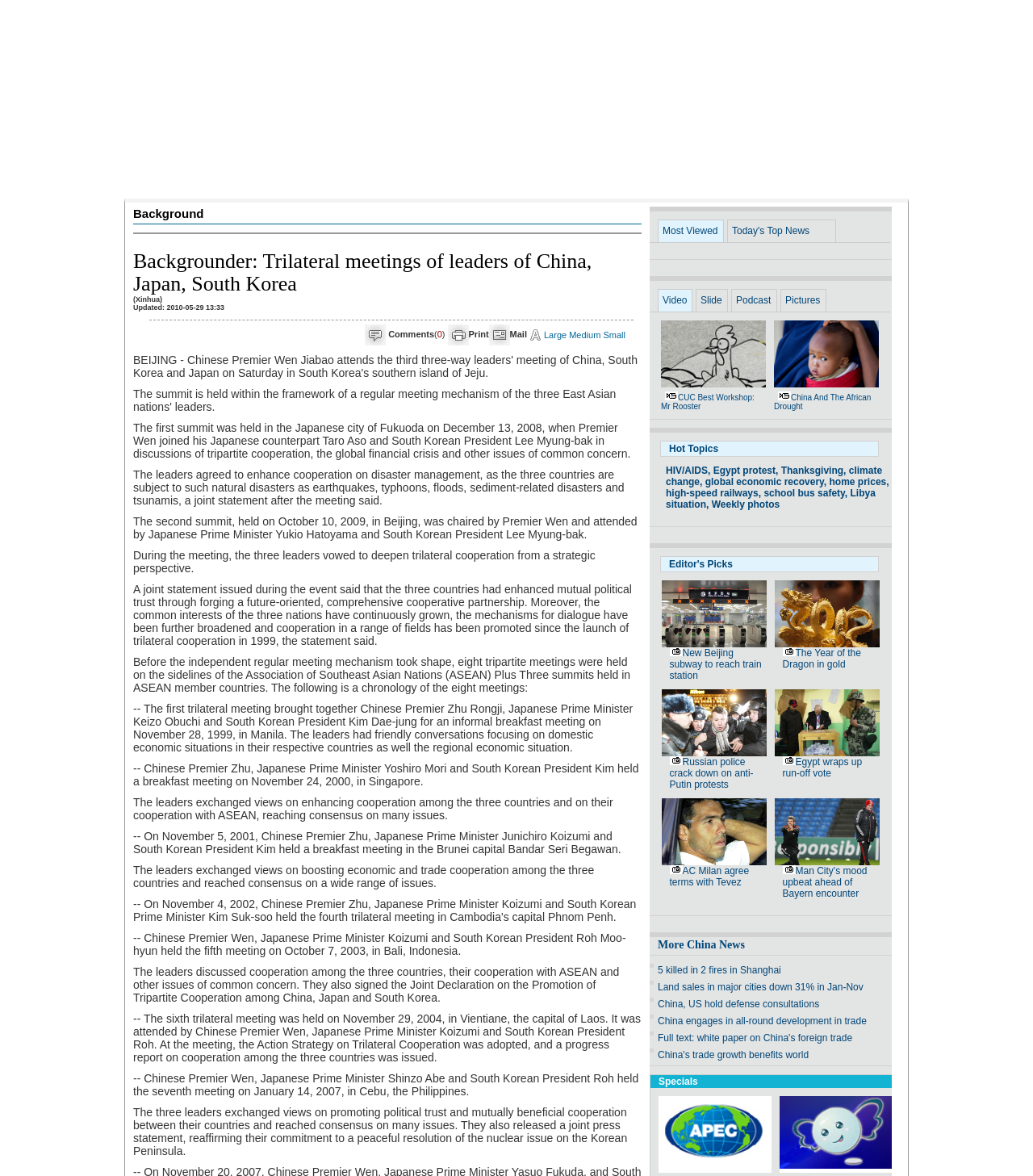Determine the bounding box coordinates of the UI element described below. Use the format (top-left x, top-left y, bottom-right x, bottom-right y) with floating point numbers between 0 and 1: Medium

[0.551, 0.281, 0.582, 0.289]